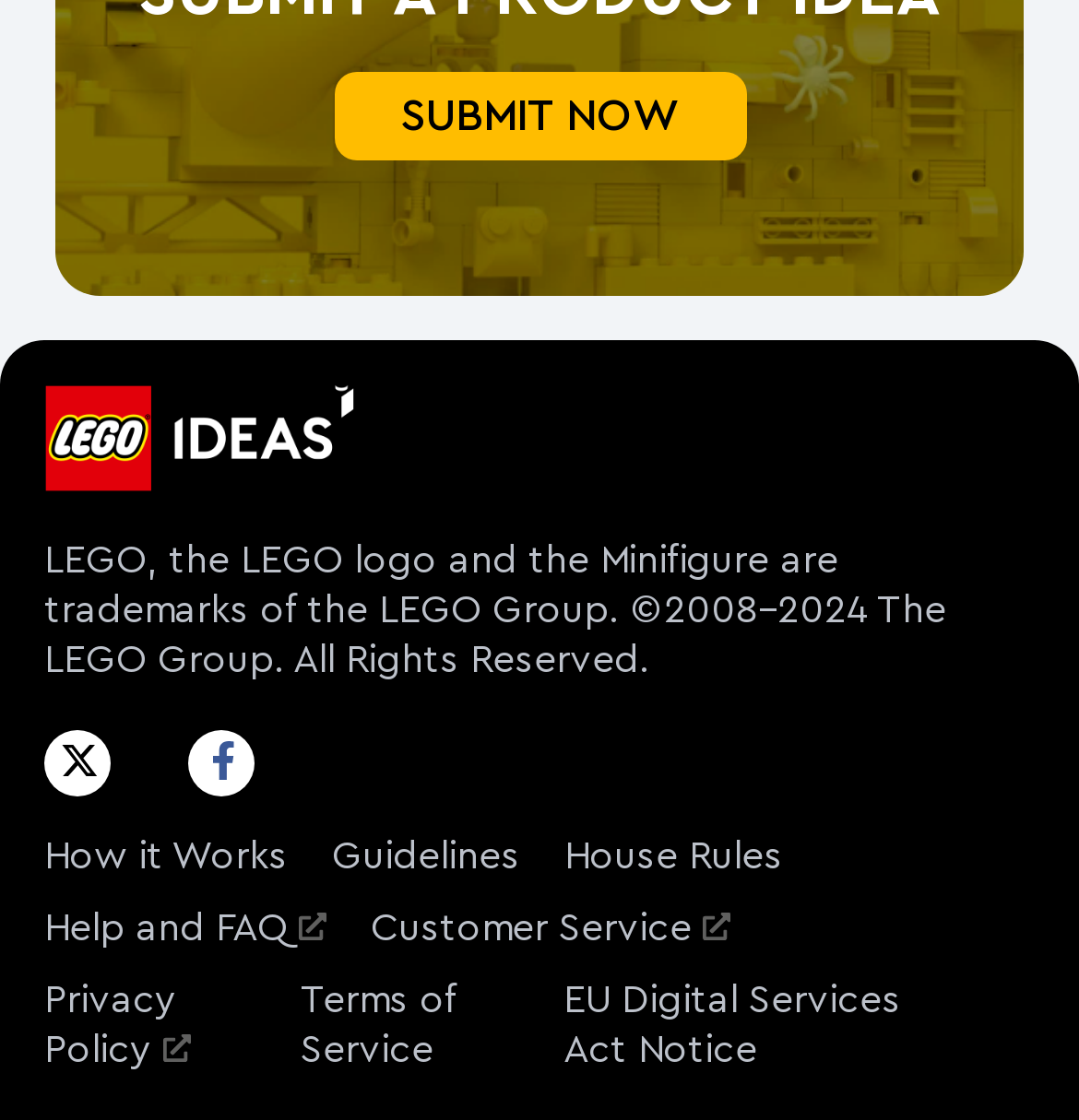Find and specify the bounding box coordinates that correspond to the clickable region for the instruction: "Learn how it works".

[0.041, 0.749, 0.267, 0.784]